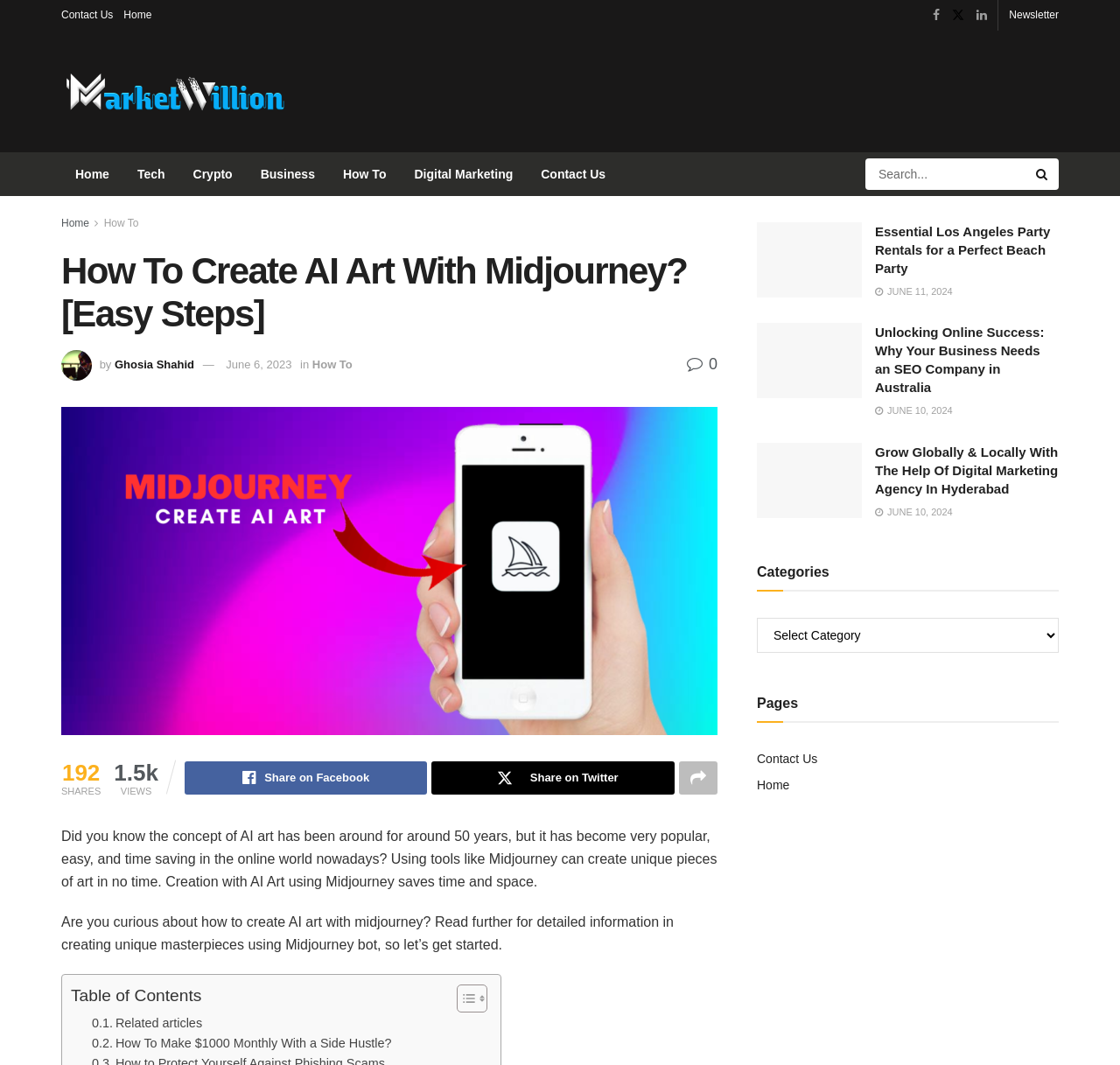Locate and provide the bounding box coordinates for the HTML element that matches this description: "Home".

[0.11, 0.0, 0.135, 0.028]